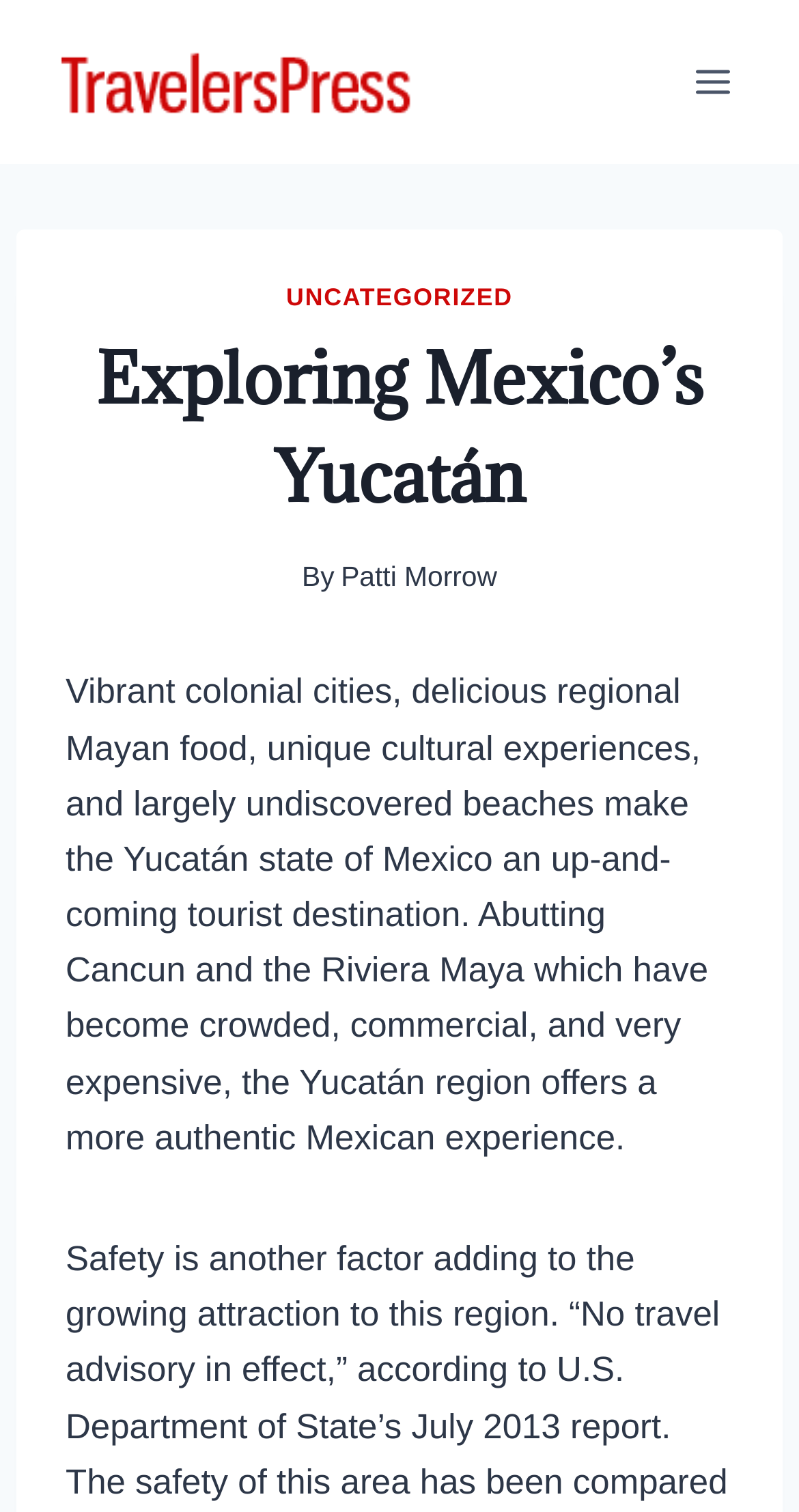Provide a brief response in the form of a single word or phrase:
What is the current state of Cancun and the Riviera Maya?

Crowded, commercial, and expensive